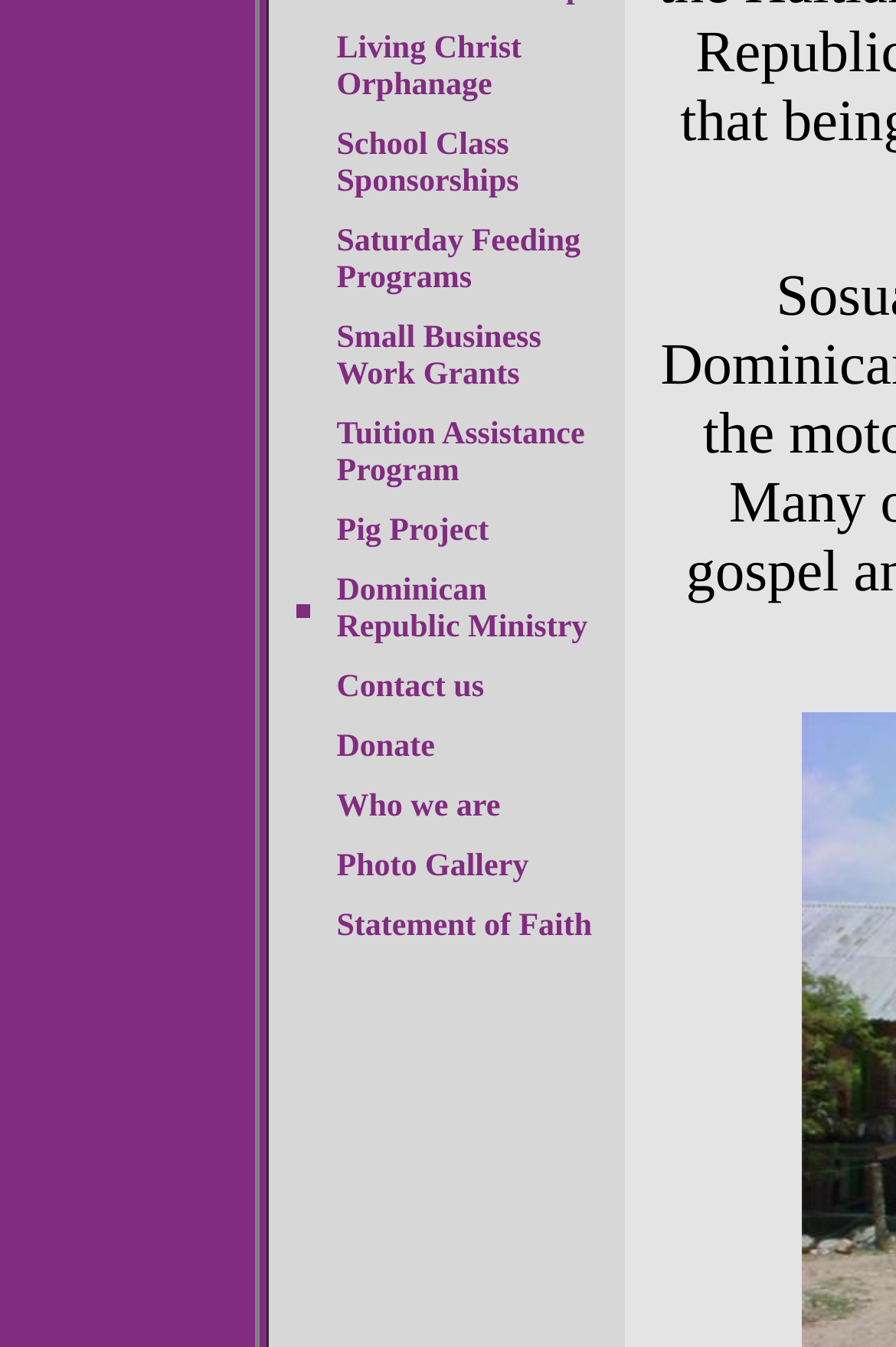Locate the UI element that matches the description Donate in the webpage screenshot. Return the bounding box coordinates in the format (top-left x, top-left y, bottom-right x, bottom-right y), with values ranging from 0 to 1.

[0.376, 0.542, 0.485, 0.568]